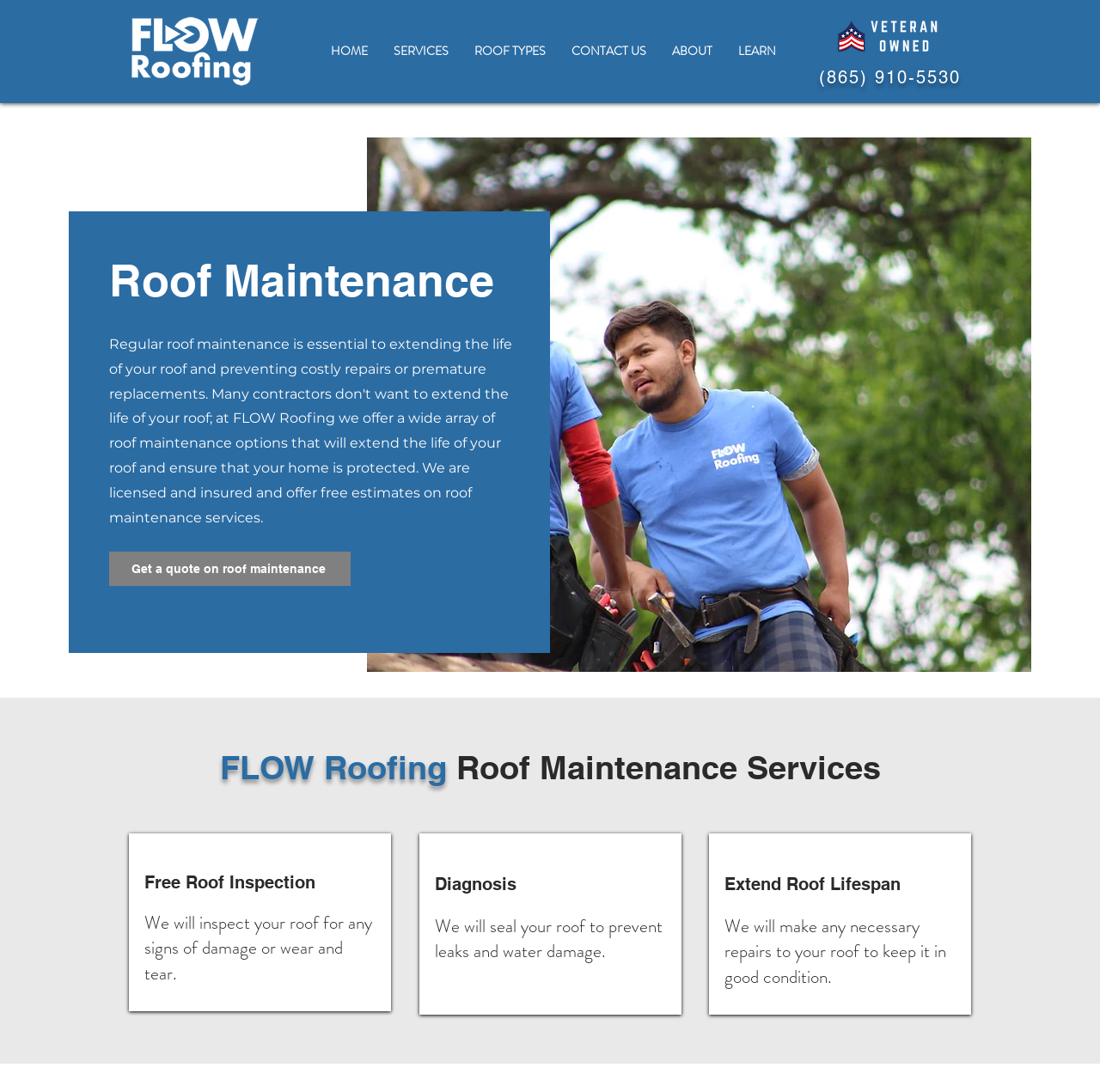Identify the bounding box for the UI element that is described as follows: "CONTACT US".

[0.508, 0.035, 0.599, 0.059]